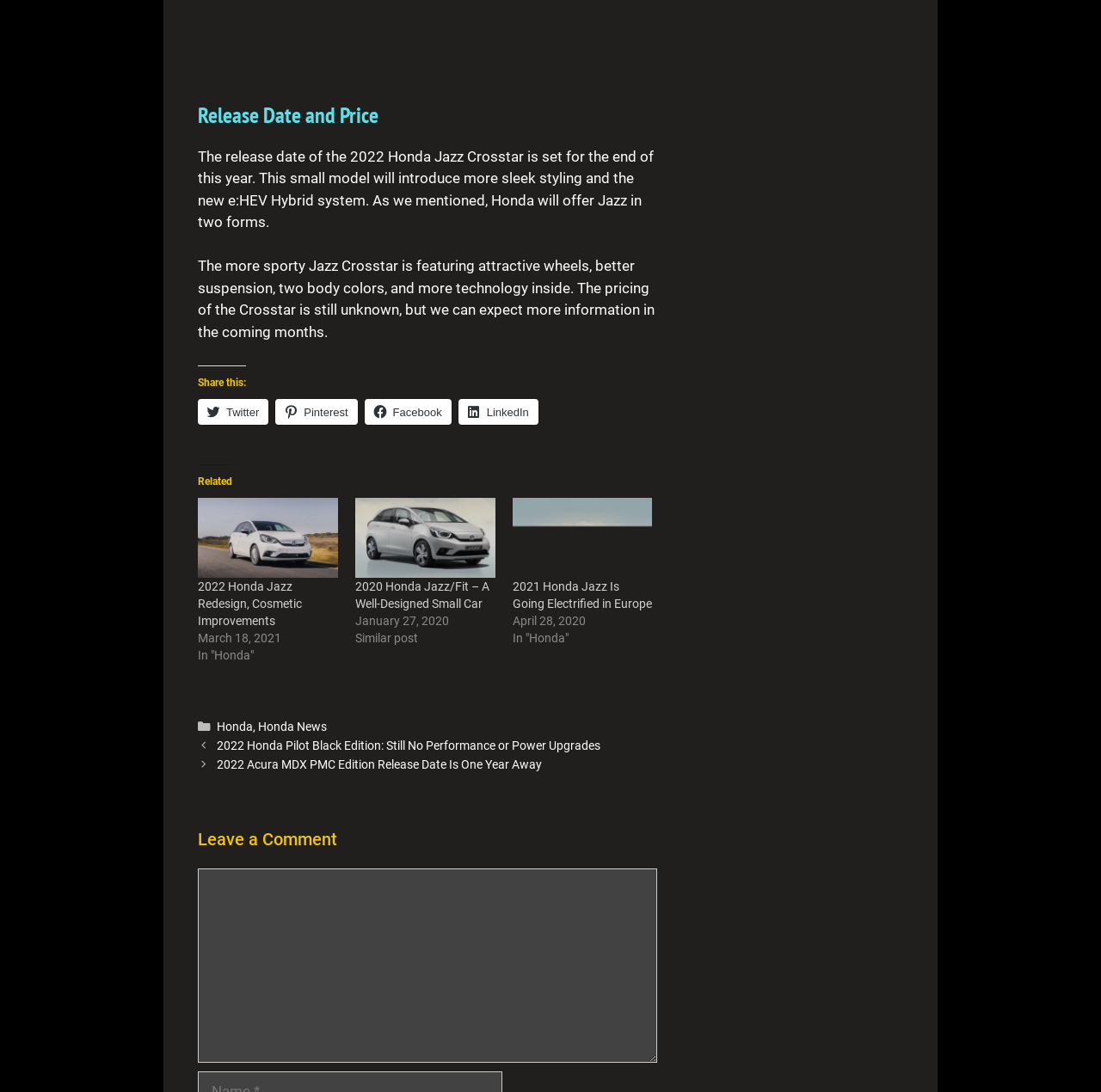Locate the bounding box coordinates of the area where you should click to accomplish the instruction: "View post about 2021 Honda Jazz".

[0.465, 0.456, 0.593, 0.53]